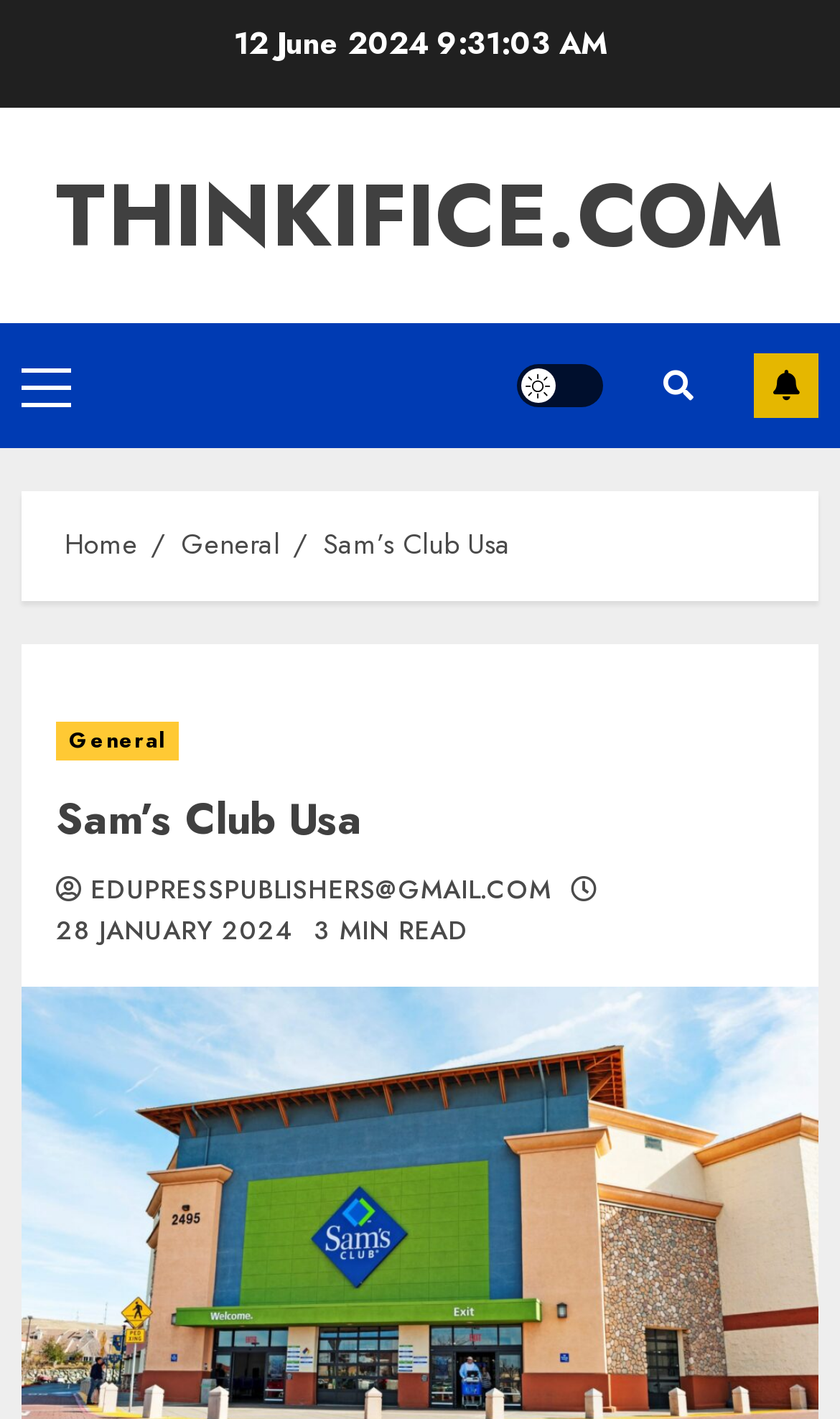What is the breadcrumbs navigation item after 'Home'?
Using the visual information, reply with a single word or short phrase.

General